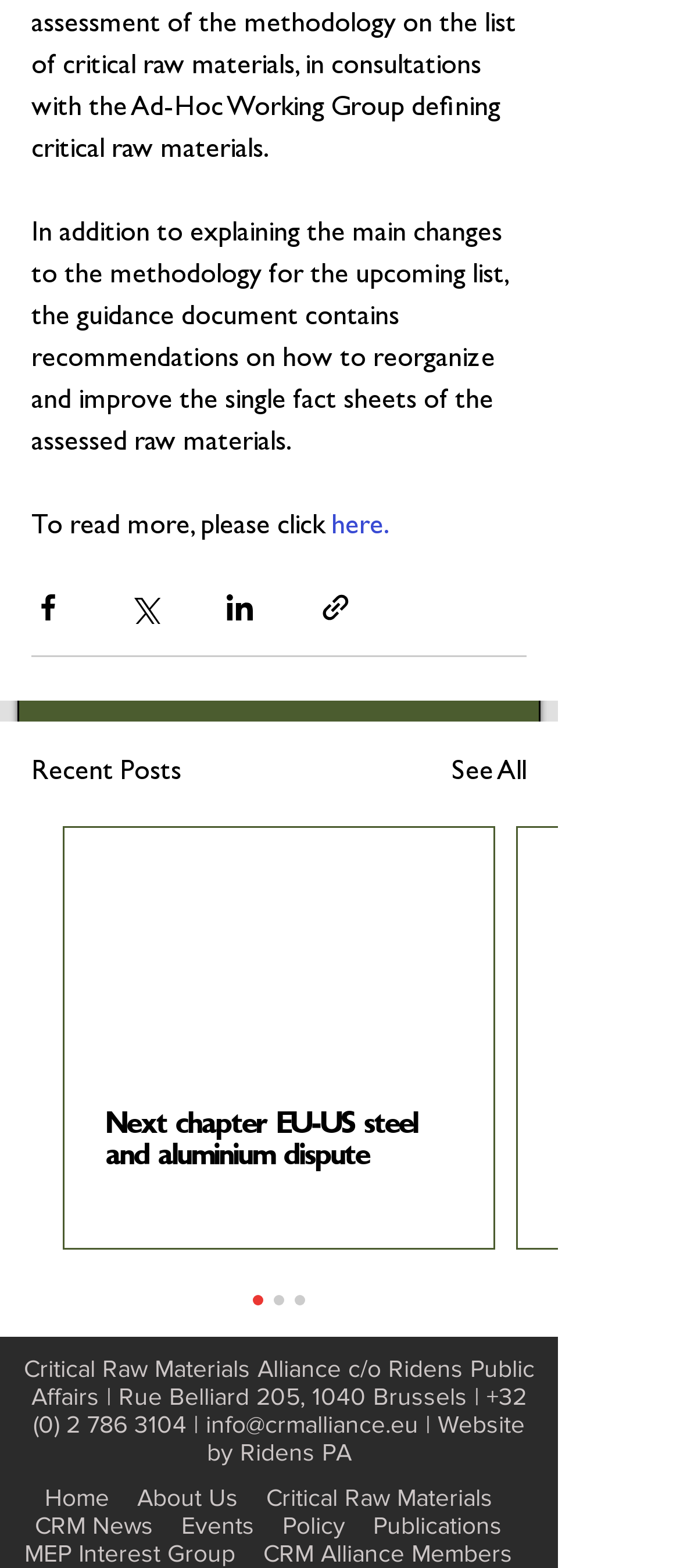Identify the bounding box coordinates of the area that should be clicked in order to complete the given instruction: "View all recent posts". The bounding box coordinates should be four float numbers between 0 and 1, i.e., [left, top, right, bottom].

[0.664, 0.48, 0.774, 0.506]